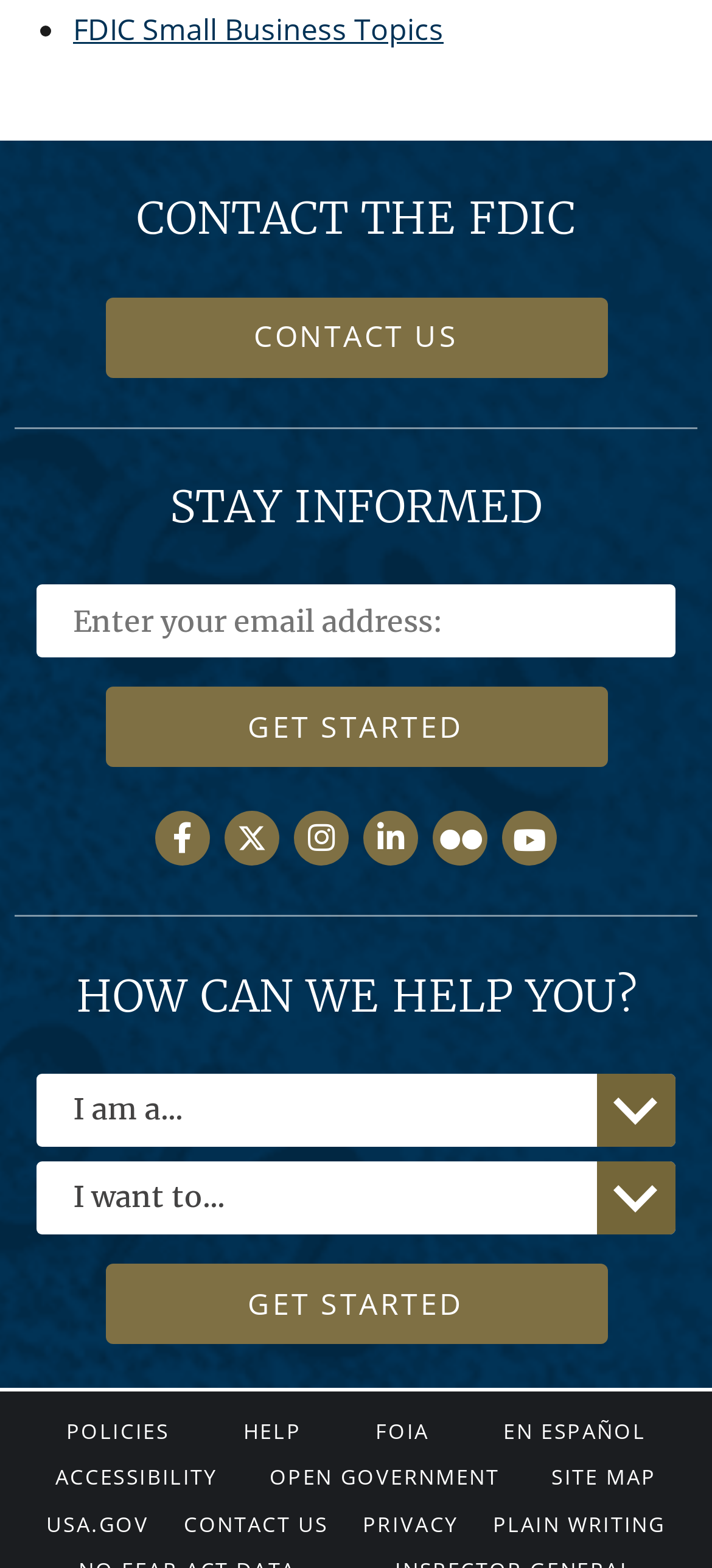Please specify the coordinates of the bounding box for the element that should be clicked to carry out this instruction: "Get started with FDIC news and publications". The coordinates must be four float numbers between 0 and 1, formatted as [left, top, right, bottom].

[0.348, 0.451, 0.652, 0.476]